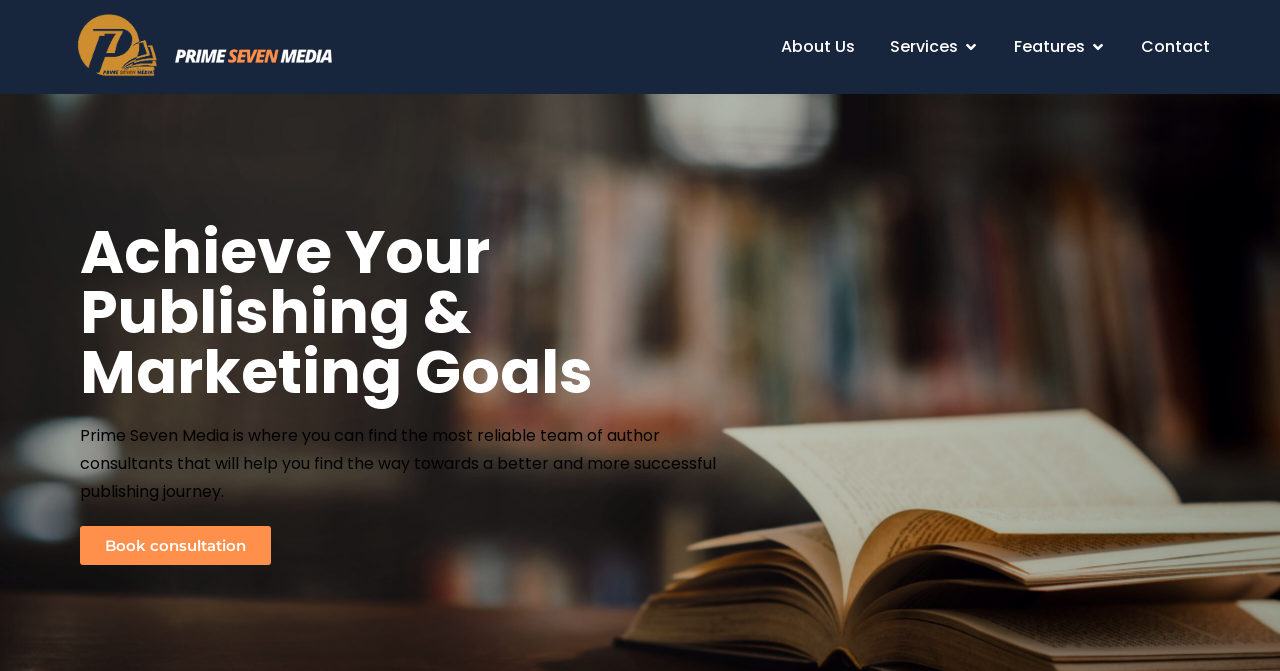What is the purpose of Prime Seven Media?
Please give a well-detailed answer to the question.

Based on the webpage content, Prime Seven Media is a platform that provides author consultants to help individuals achieve a successful publishing journey, which implies that the purpose of Prime Seven Media is to assist with publishing and marketing goals.